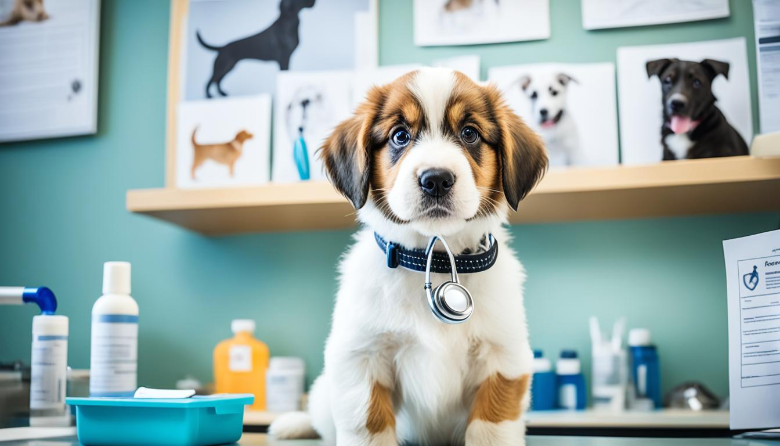Please analyze the image and provide a thorough answer to the question:
What is on the examination table?

On the examination table, I see an organized array of veterinary supplies, including bottles and tools essential for pet care, which suggests that the veterinarian is prepared to conduct a thorough examination of the puppy.